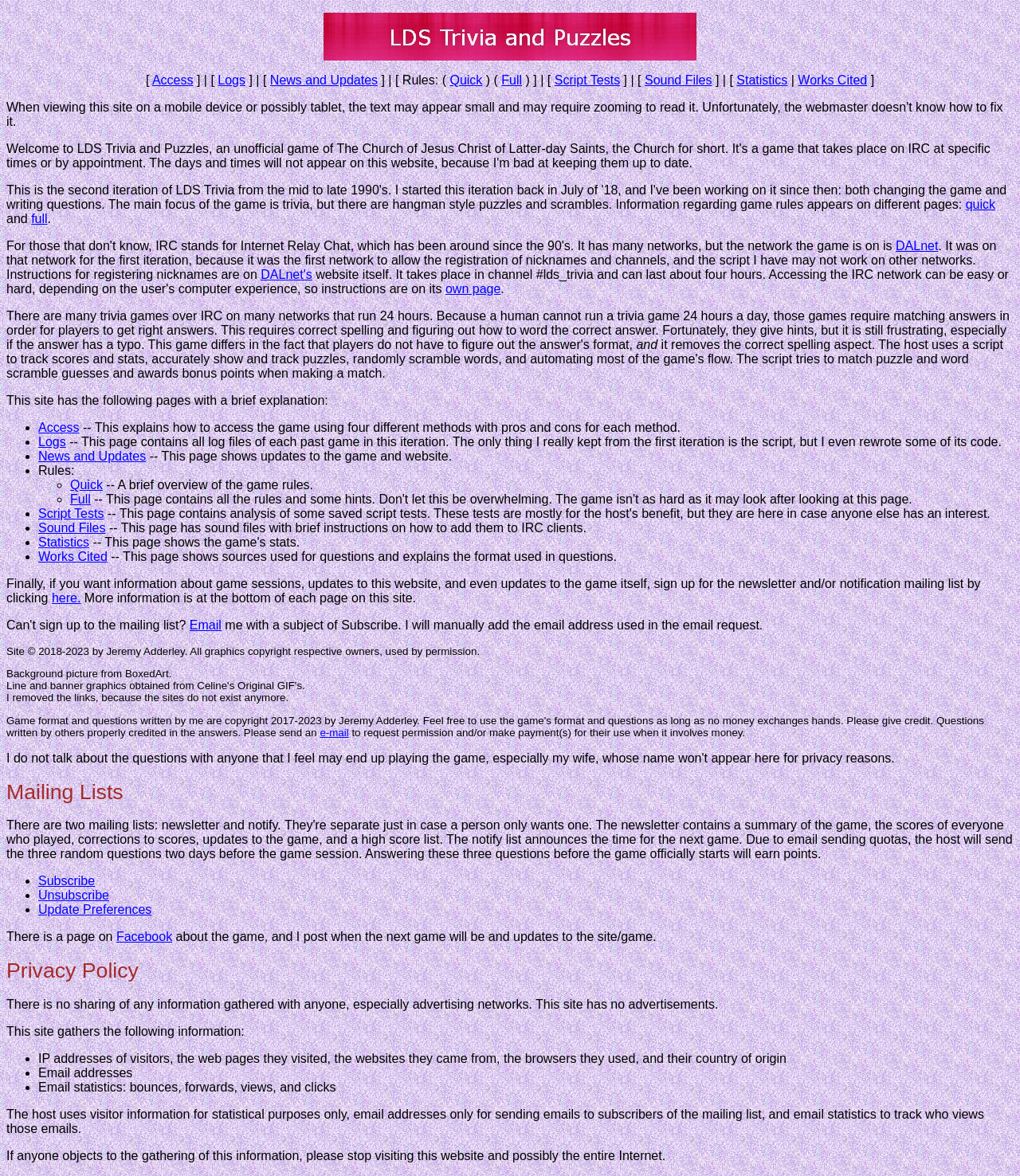Generate a thorough explanation of the webpage's elements.

The webpage is titled "LDS Trivia and Puzzles" and features a prominent image at the top with the same title. Below the image, there is a horizontal navigation menu with links to various pages, including "Access", "Logs", "News and Updates", "Rules", "Quick", "Full", "Script Tests", "Sound Files", "Statistics", and "Works Cited".

The main content of the page is divided into sections, each with a brief description of a specific page or feature. The first section explains how to access the game using four different methods, with pros and cons for each method. The second section contains log files of past games, and the third section shows updates to the game and website.

The page also has a section dedicated to the rules of the game, with brief overviews of the quick and full rules. Additionally, there are links to pages with script tests, sound files, statistics, and works cited.

Further down the page, there is a section encouraging users to sign up for a newsletter and/or notification mailing list to receive updates about game sessions, website updates, and game updates. The page also provides information on how to email the site owner to request permission to use certain graphics.

The bottom of the page features a section on mailing lists, with links to subscribe, unsubscribe, and update preferences. There is also a mention of a Facebook page about the game, where the site owner posts updates about upcoming games and site updates.

Finally, the page has a privacy policy section, which states that the site does not share any gathered information with anyone, especially advertising networks, and that the site has no advertisements. The policy also explains what information is gathered, including IP addresses, web pages visited, browsers used, and country of origin, as well as email addresses.